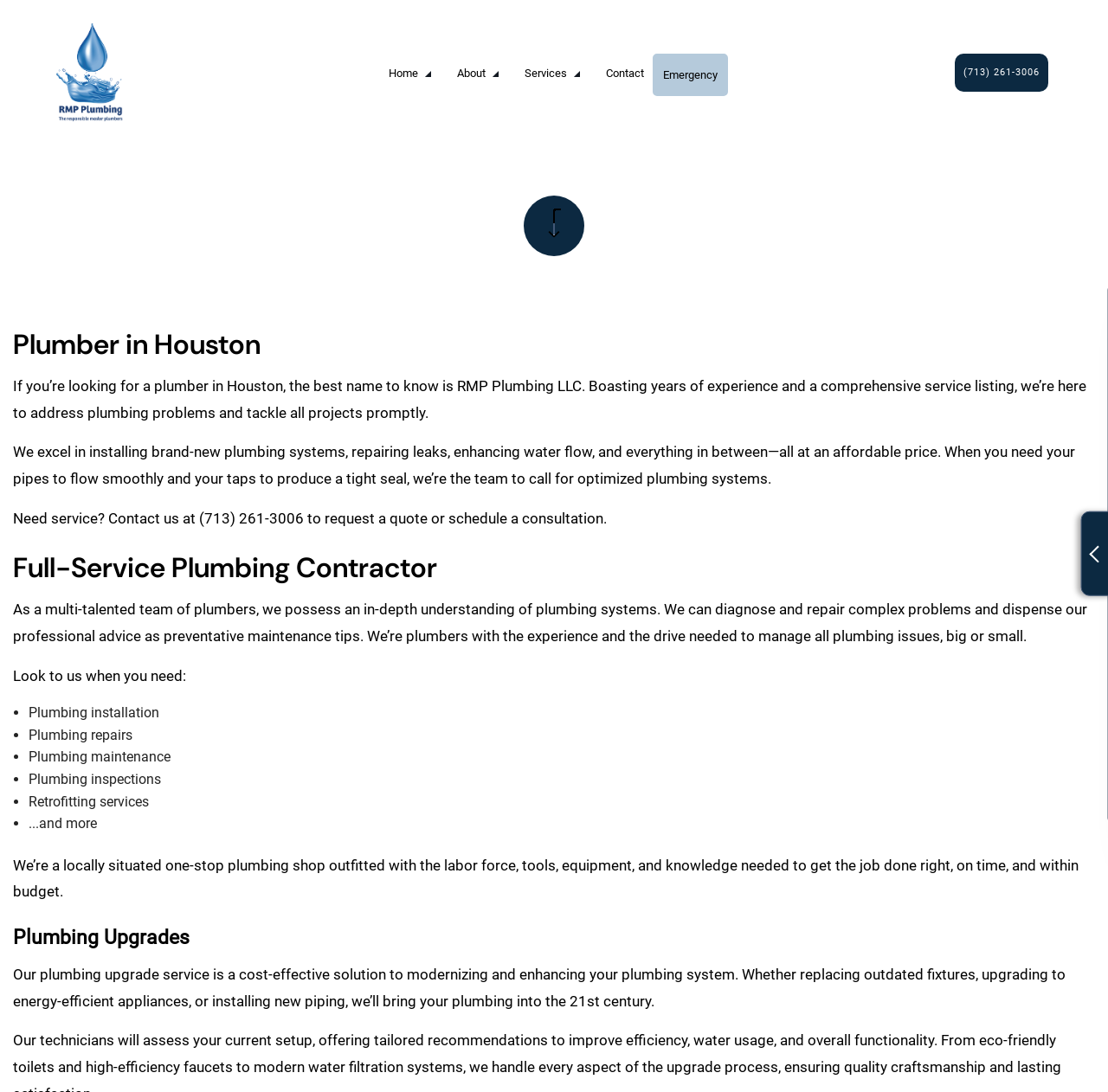Determine the bounding box coordinates for the region that must be clicked to execute the following instruction: "Download the official NPS app on the App Store".

None